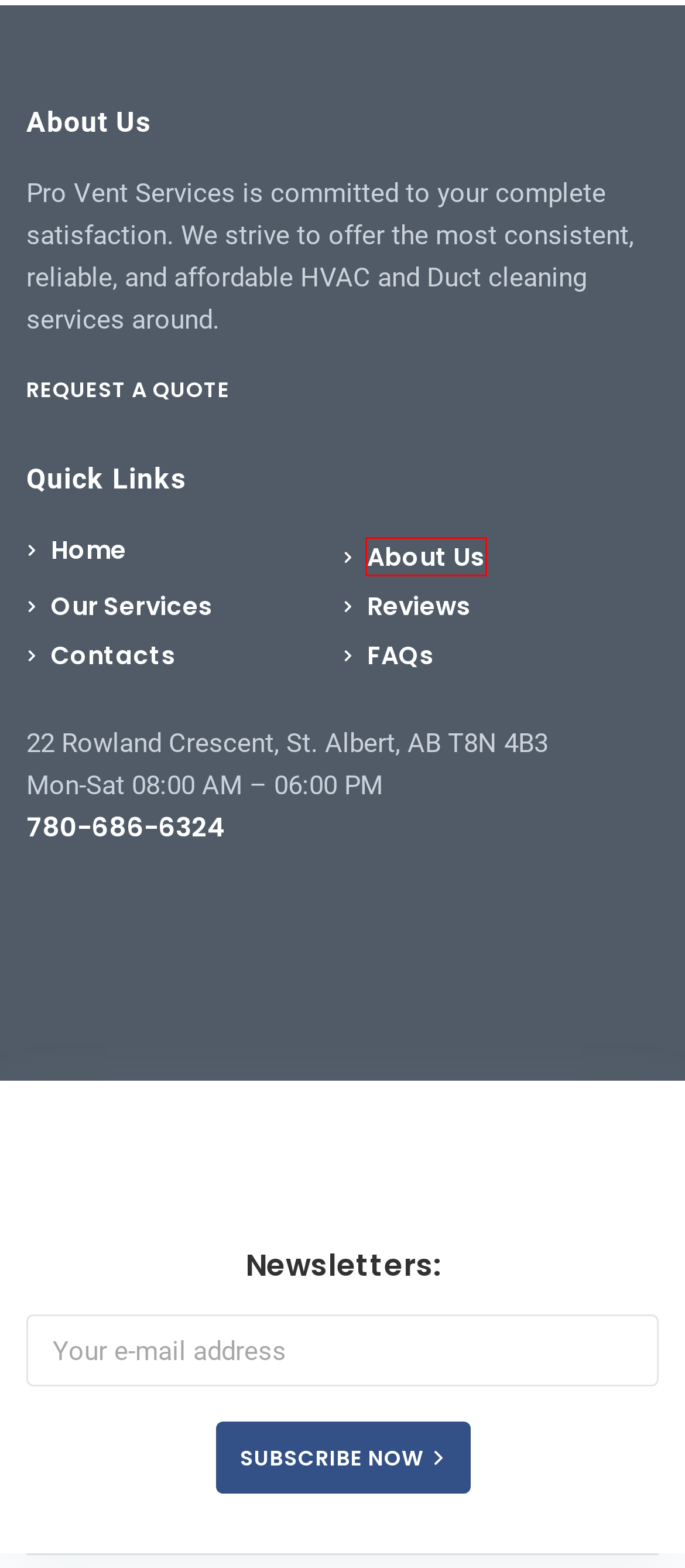Given a webpage screenshot featuring a red rectangle around a UI element, please determine the best description for the new webpage that appears after the element within the bounding box is clicked. The options are:
A. Pro Vent Services Inc.
B. System Sanitizing
C. About Us
D. Reviews
E. Air Duct Cleaning
F. Dryer Vent Cleaning
G. Contact
H. Faqs

C